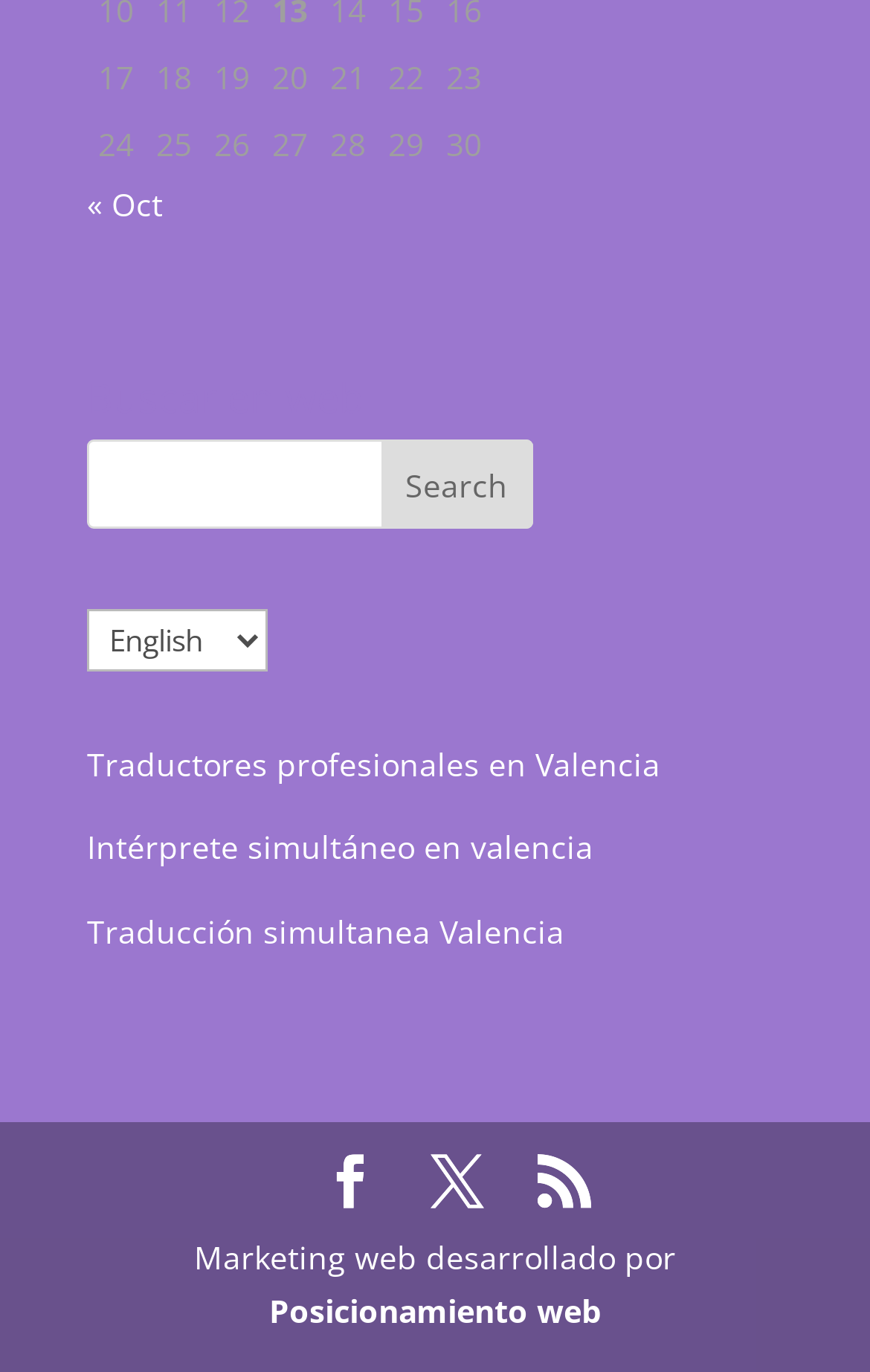Identify the bounding box coordinates of the section that should be clicked to achieve the task described: "Go to previous month".

[0.1, 0.133, 0.187, 0.164]